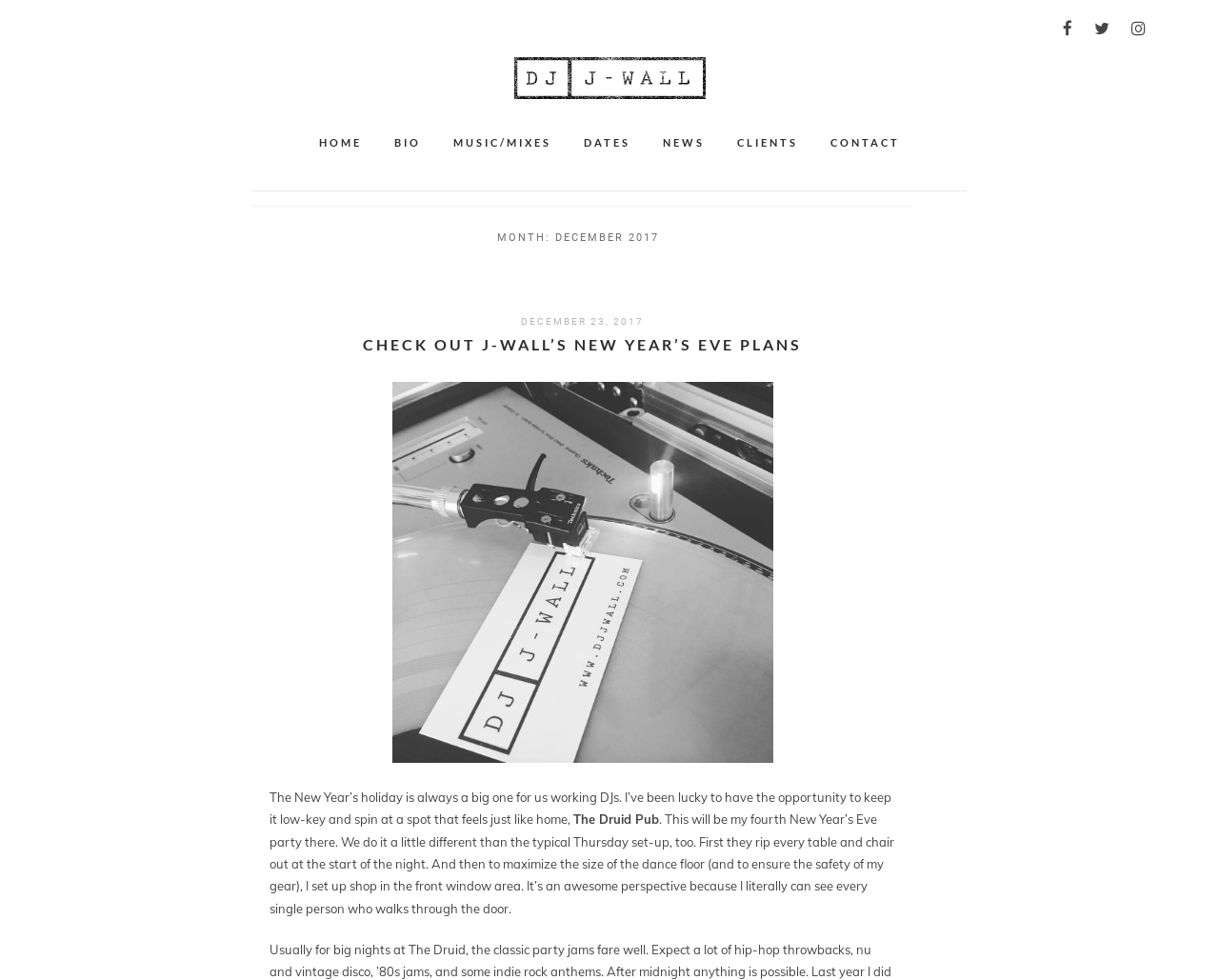Determine the bounding box for the UI element that matches this description: "parent_node: DECEMBER 23, 2017".

[0.221, 0.39, 0.734, 0.778]